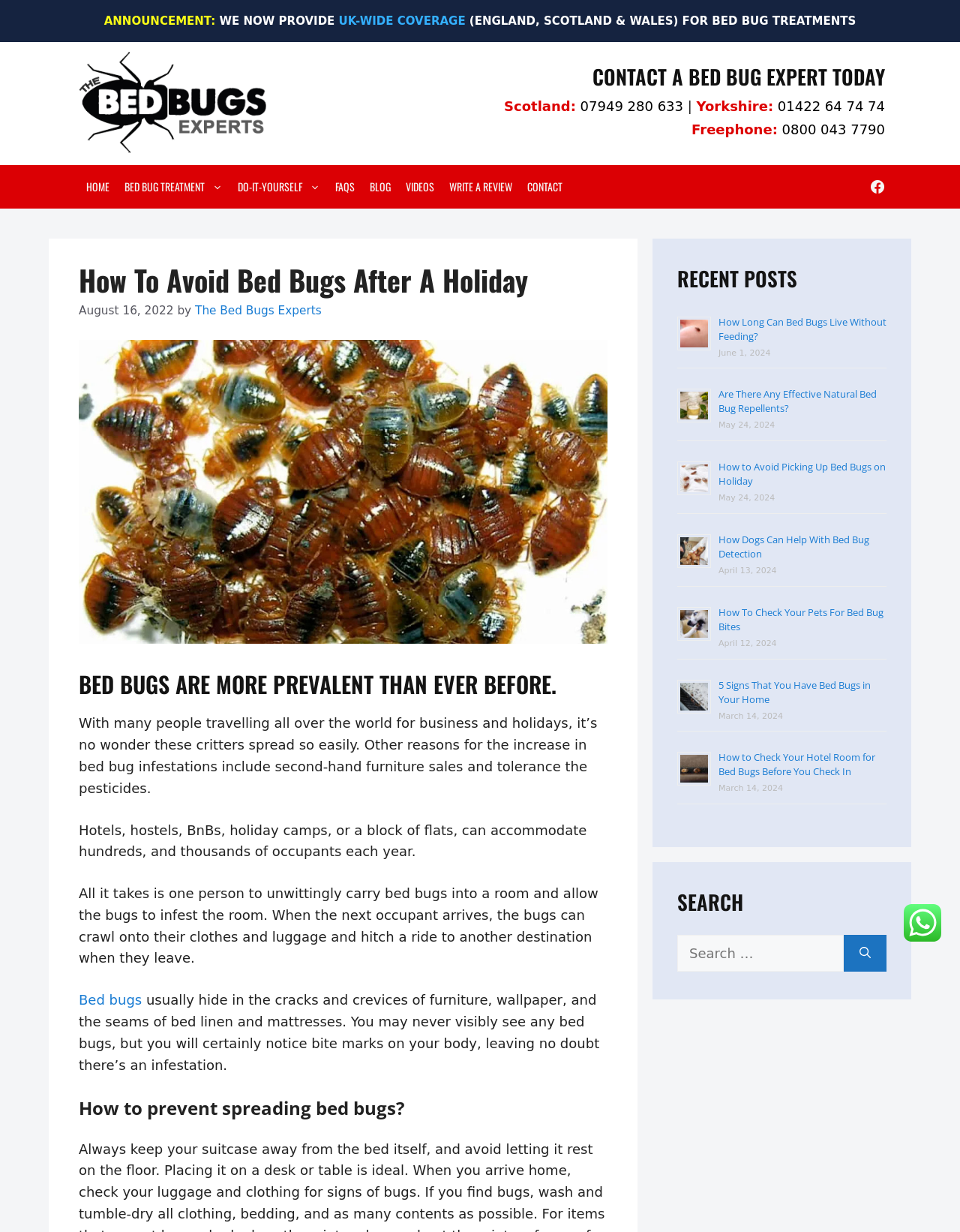What is the purpose of the image on the webpage?
Please answer the question as detailed as possible based on the image.

I inferred the purpose of the image by looking at its context on the webpage, where it is placed next to a heading about avoiding bed bugs after a holiday, suggesting that it is meant to illustrate the topic.